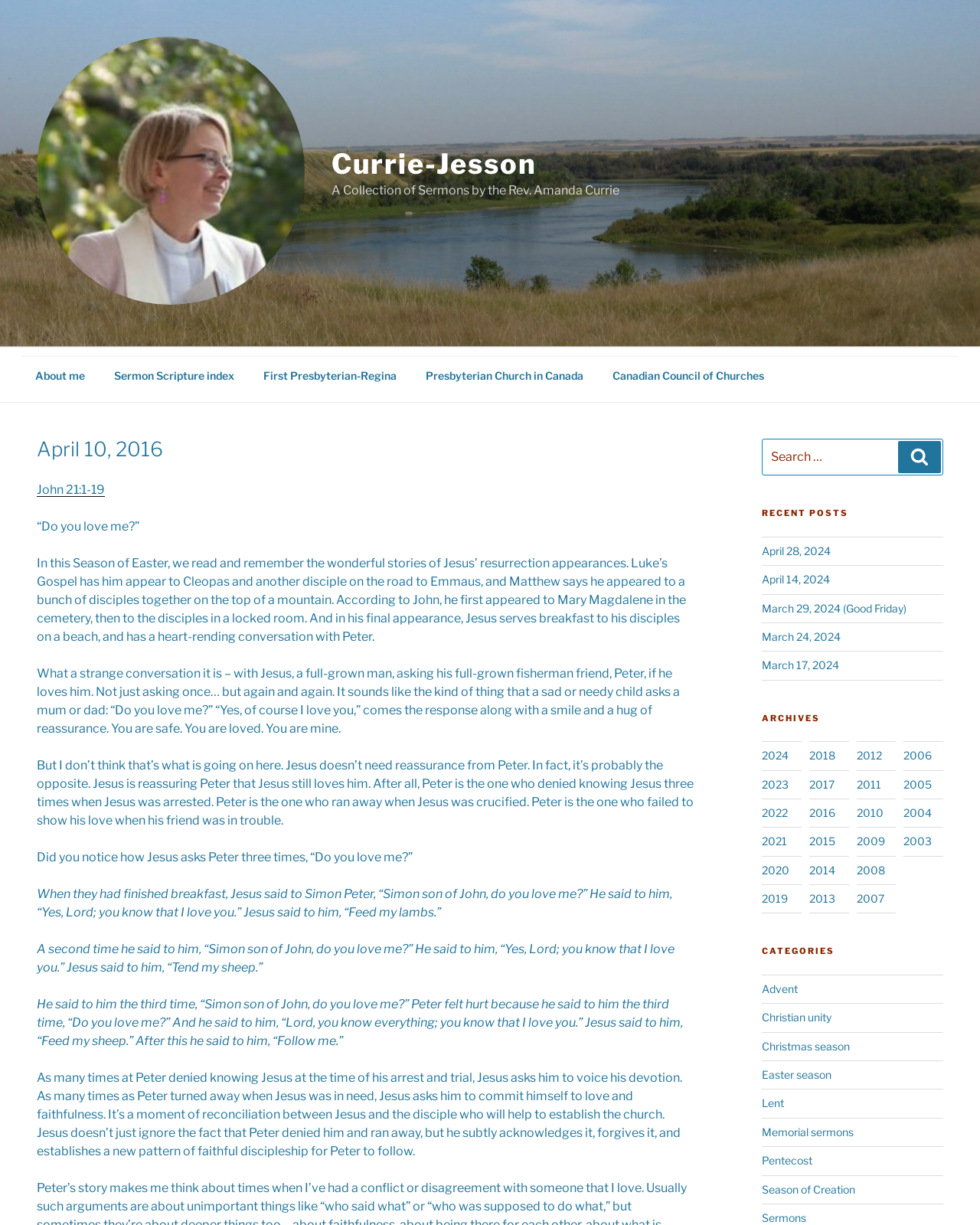Could you determine the bounding box coordinates of the clickable element to complete the instruction: "Read the sermon on John 21:1-19"? Provide the coordinates as four float numbers between 0 and 1, i.e., [left, top, right, bottom].

[0.038, 0.394, 0.107, 0.405]